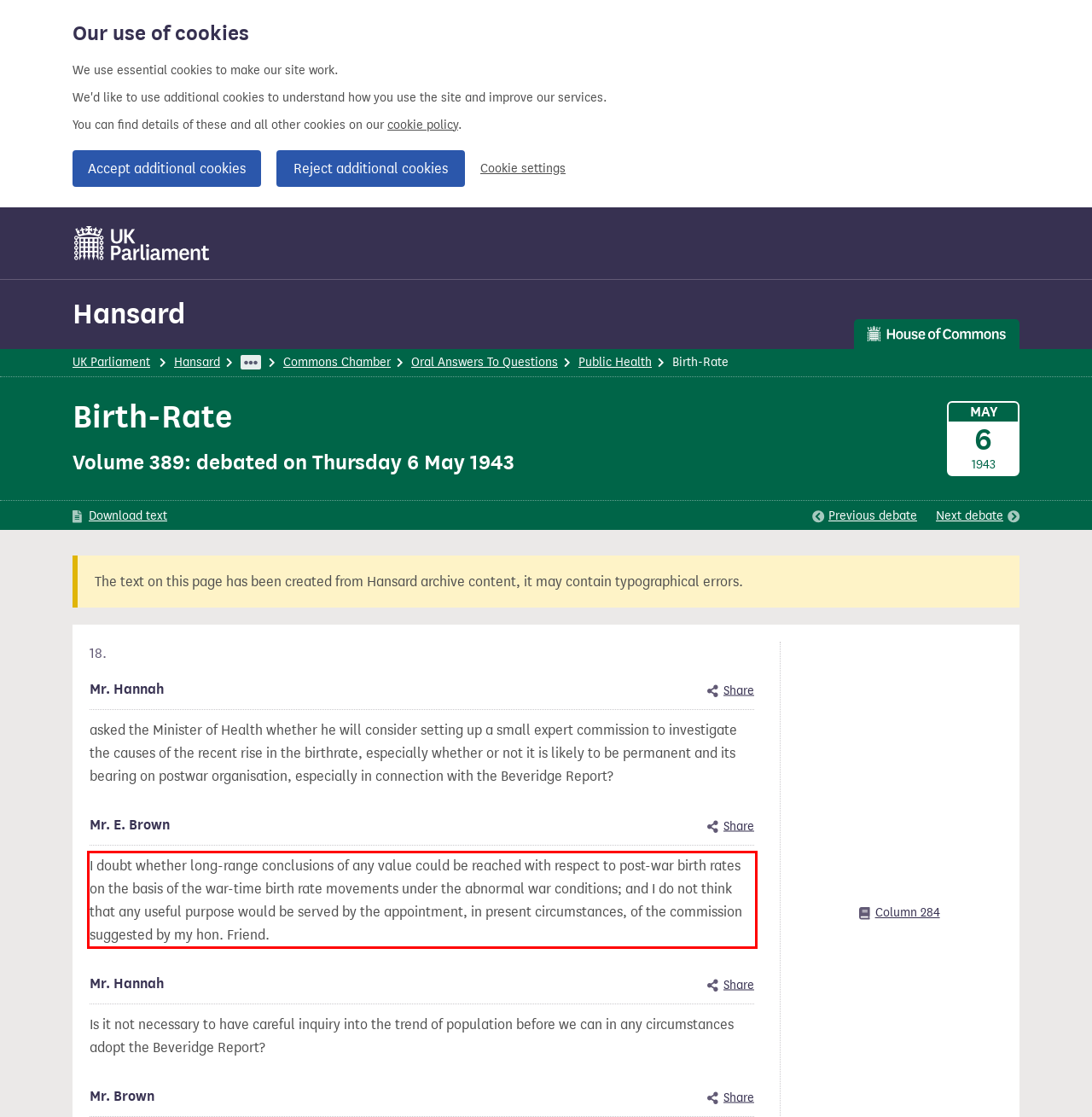Identify the red bounding box in the webpage screenshot and perform OCR to generate the text content enclosed.

I doubt whether long-range conclusions of any value could be reached with respect to post-war birth rates on the basis of the war-time birth rate movements under the abnormal war conditions; and I do not think that any Toggle showing location of Column 284 useful purpose would be served by the appointment, in present circumstances, of the commission suggested by my hon. Friend.